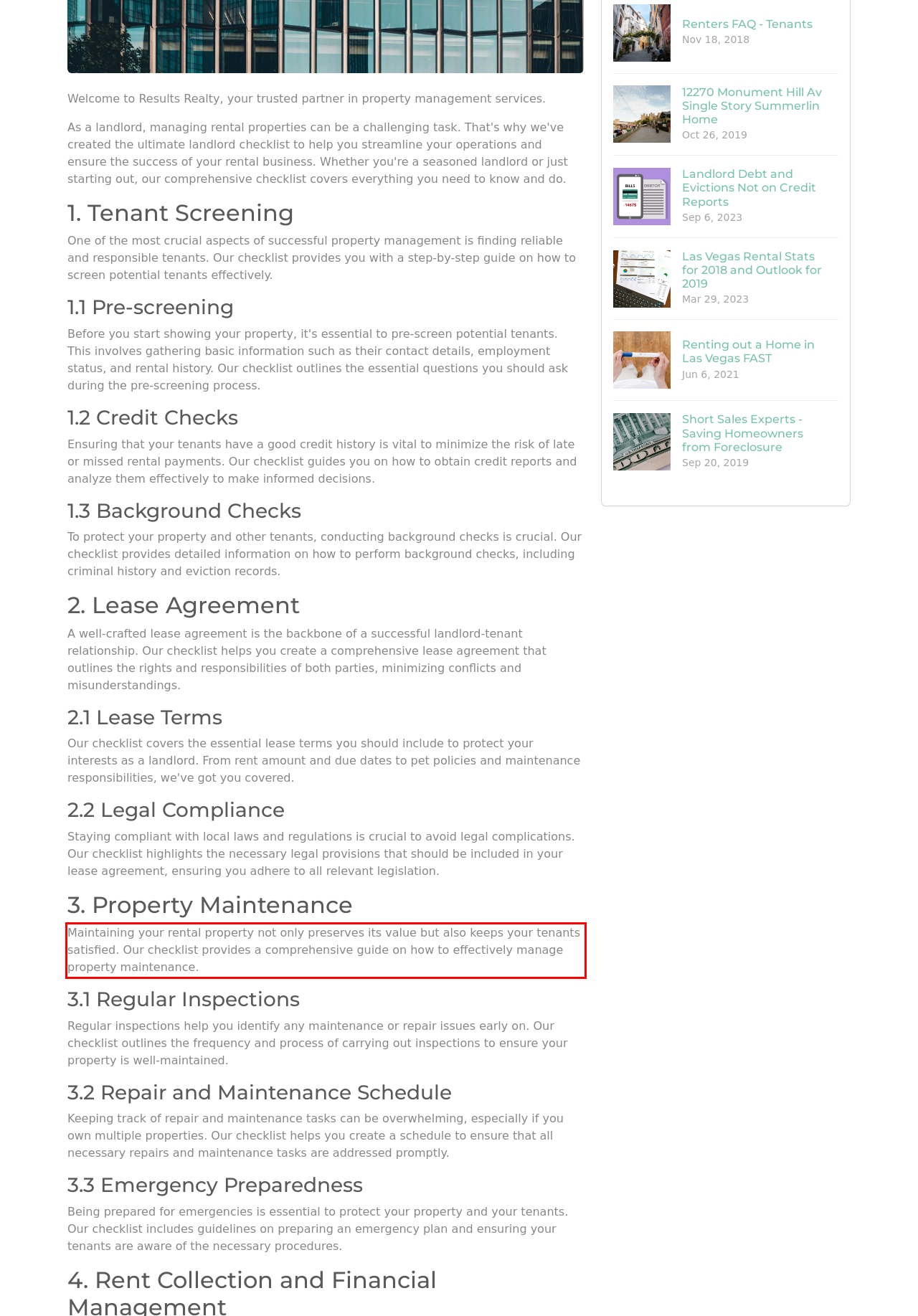Using the provided screenshot of a webpage, recognize and generate the text found within the red rectangle bounding box.

Maintaining your rental property not only preserves its value but also keeps your tenants satisfied. Our checklist provides a comprehensive guide on how to effectively manage property maintenance.